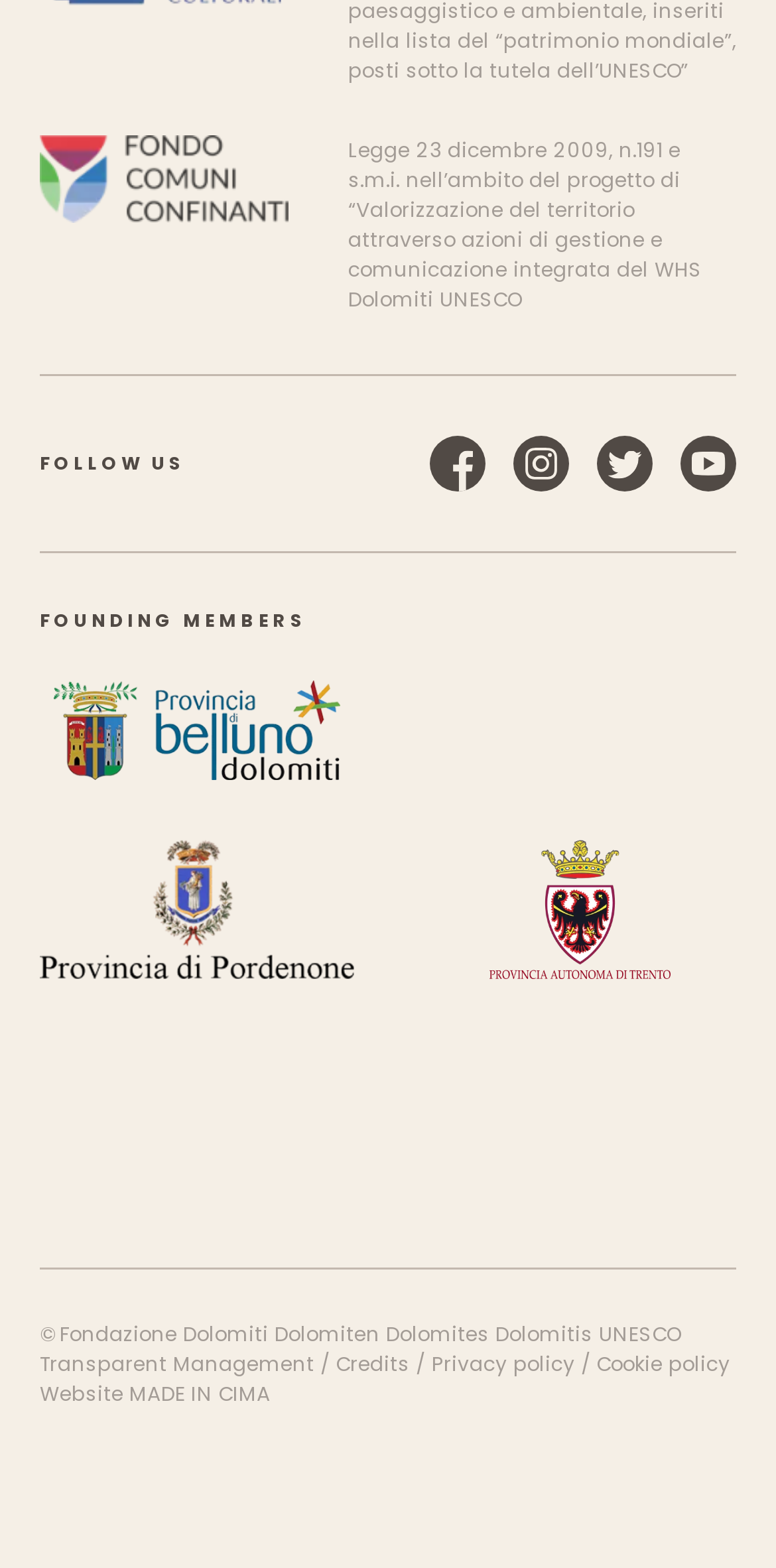Determine the bounding box for the UI element described here: "Rauron's Story 2".

None